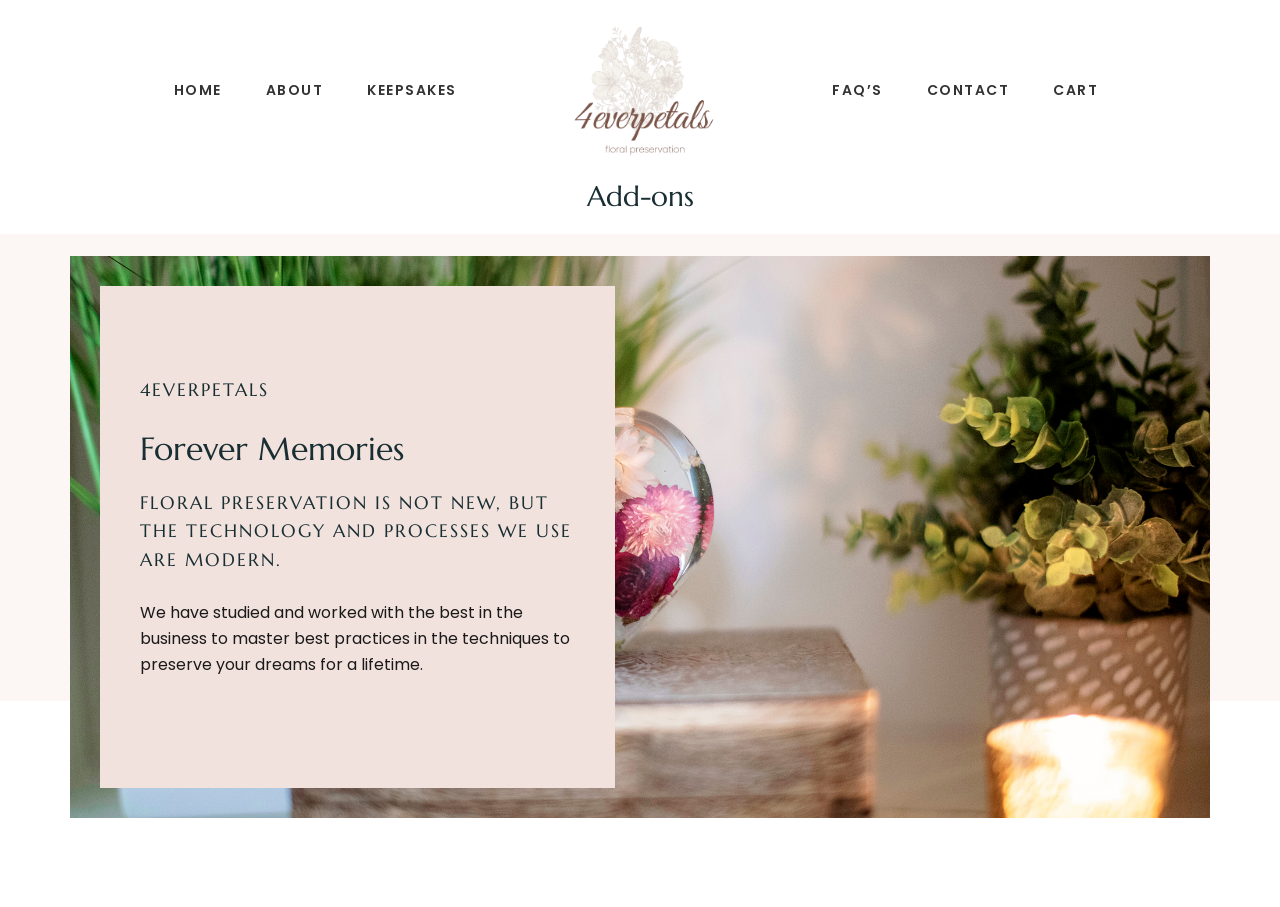Construct a comprehensive description capturing every detail on the webpage.

The webpage is about Resin Block, specifically 4EVERPETALS, a floral preservation service. At the top left corner, there are three "Skip to" links for navigation, primary navigation, main content, and footer. 

Below these links, there is a navigation menu with five links: HOME, ABOUT, KEEPSAKES, FAQ’S, CONTACT, and CART. The CART link has a dropdown menu with three headings: Add-ons, 4EVERPETALS, and Forever Memories.

On the right side of the navigation menu, there is a logo with the text "4EVERPETALS" and a tagline "floral preservation, forever memories". Below the logo, there is a section with three headings and a paragraph of text. The headings are "4EVERPETALS", "Forever Memories", and a longer heading describing the modern technology and processes used in floral preservation. The paragraph of text explains that the service has mastered best practices in preserving dreams for a lifetime.